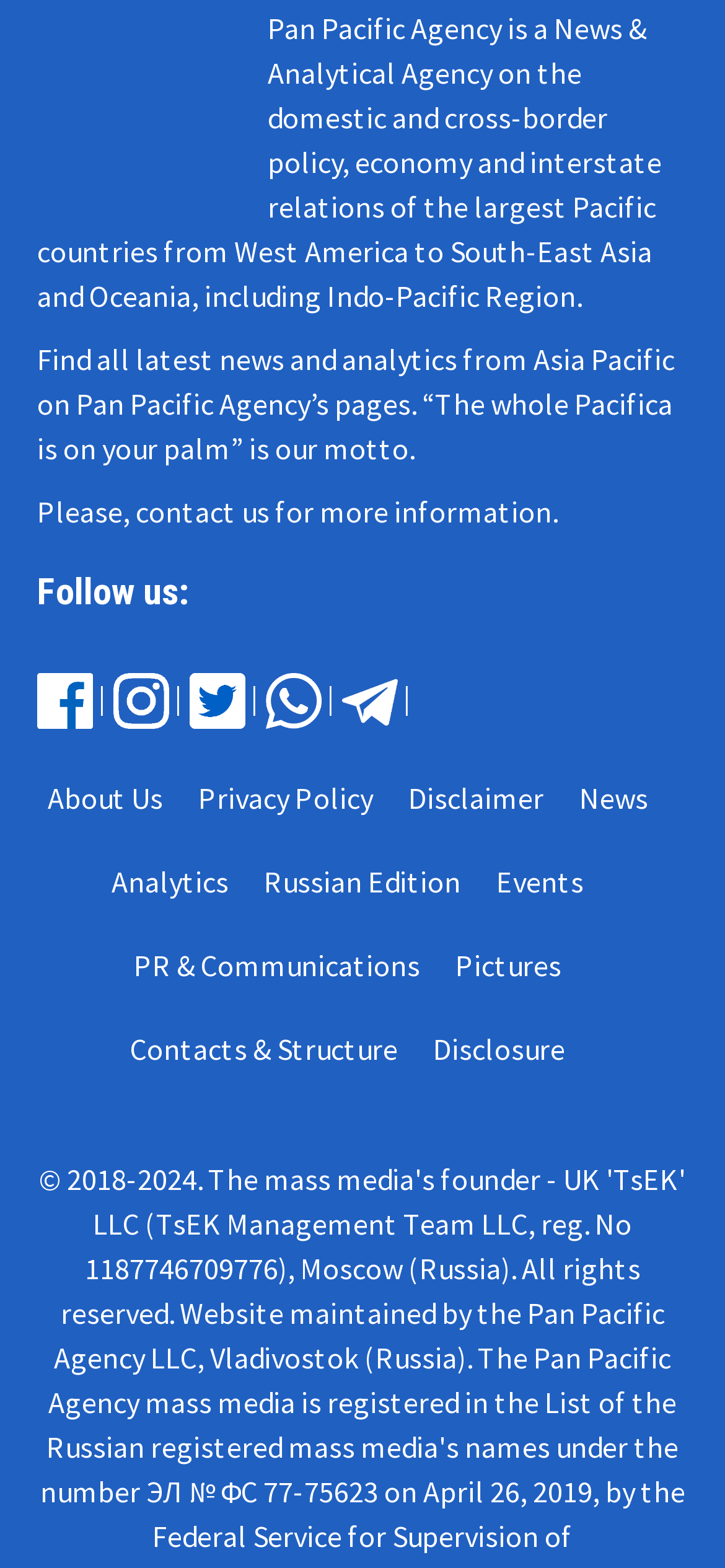Please identify the bounding box coordinates of the clickable element to fulfill the following instruction: "visit Pan Pacific Agency". The coordinates should be four float numbers between 0 and 1, i.e., [left, top, right, bottom].

[0.369, 0.006, 0.692, 0.03]